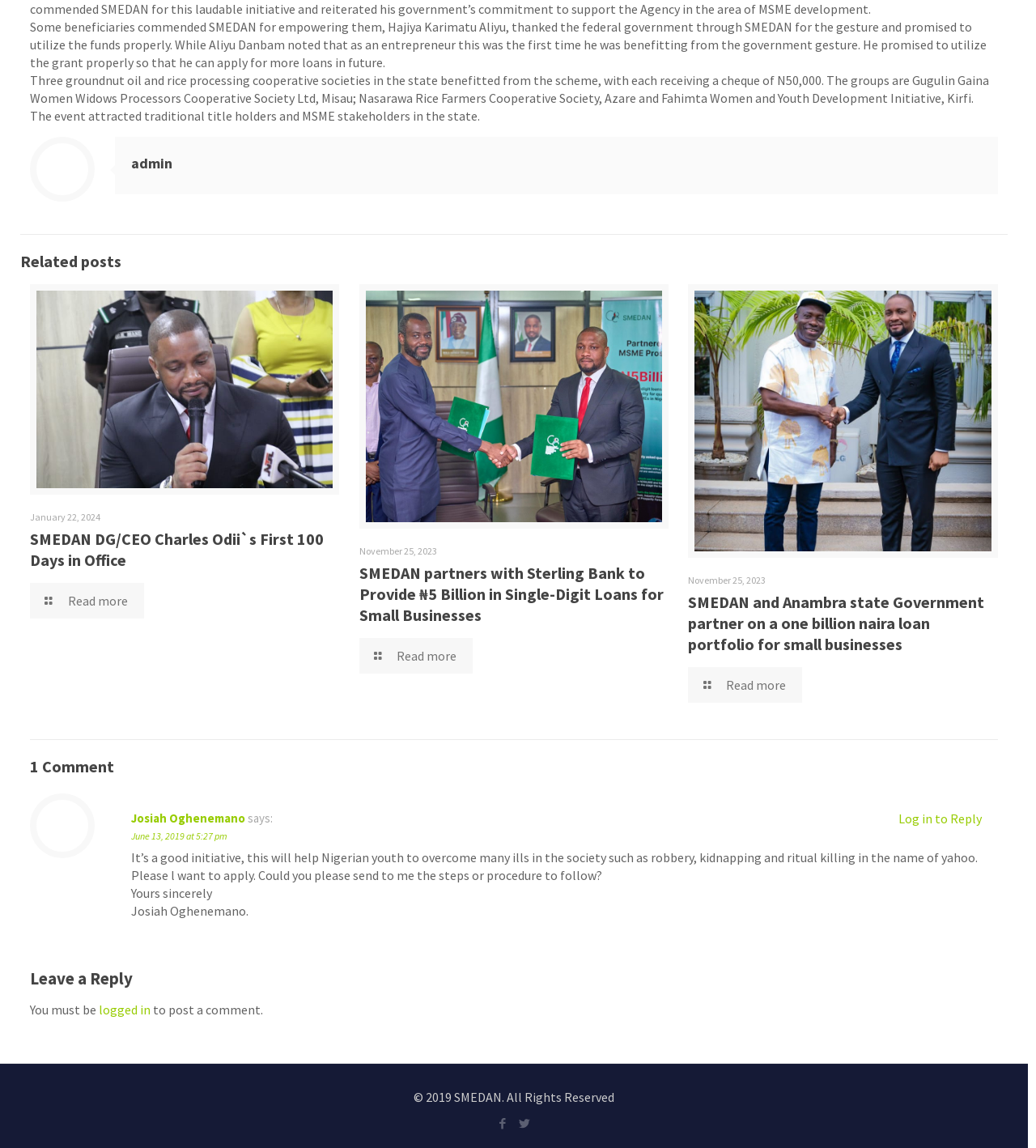Locate the bounding box coordinates of the area where you should click to accomplish the instruction: "Click on the 'admin' link".

[0.127, 0.134, 0.167, 0.15]